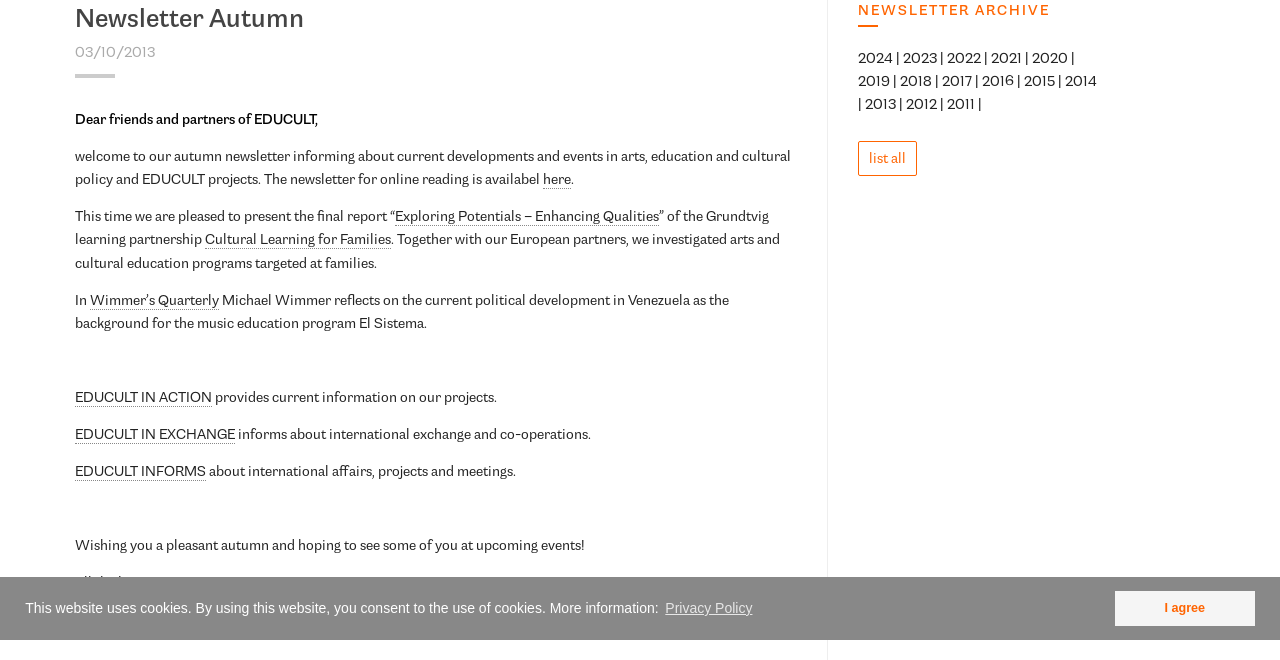Using the provided description EDUCULT IN ACTION, find the bounding box coordinates for the UI element. Provide the coordinates in (top-left x, top-left y, bottom-right x, bottom-right y) format, ensuring all values are between 0 and 1.

[0.059, 0.588, 0.166, 0.617]